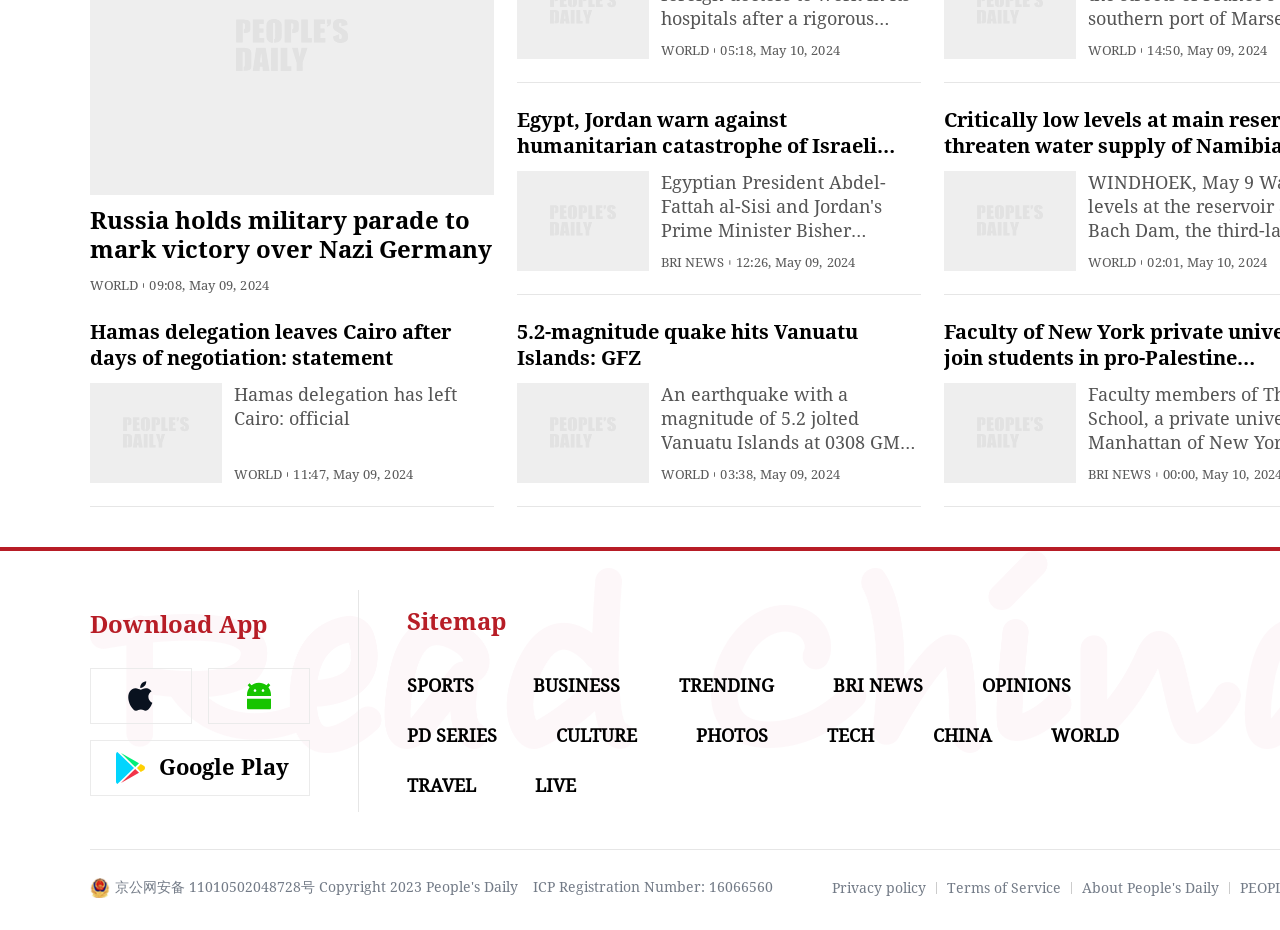Pinpoint the bounding box coordinates for the area that should be clicked to perform the following instruction: "Go to the homepage".

[0.07, 0.718, 0.15, 0.778]